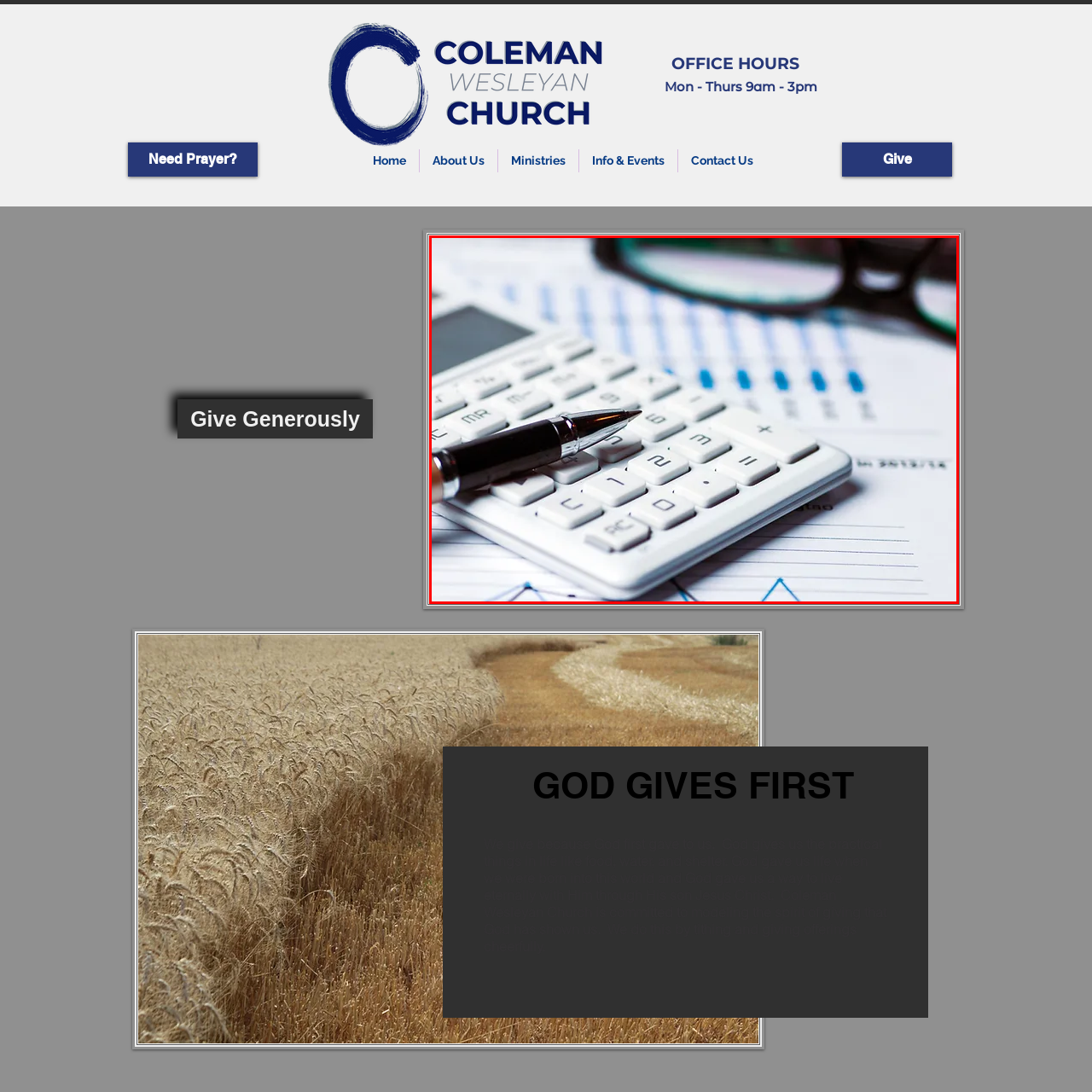What is the context of the scene?
Look at the area highlighted by the red bounding box and answer the question in detail, drawing from the specifics shown in the image.

The image features a calculator, financial documents, and faint outlines of graphs and figures in the background, implying that the context involves financial planning or budgeting activities, which requires meticulous calculation and precision.